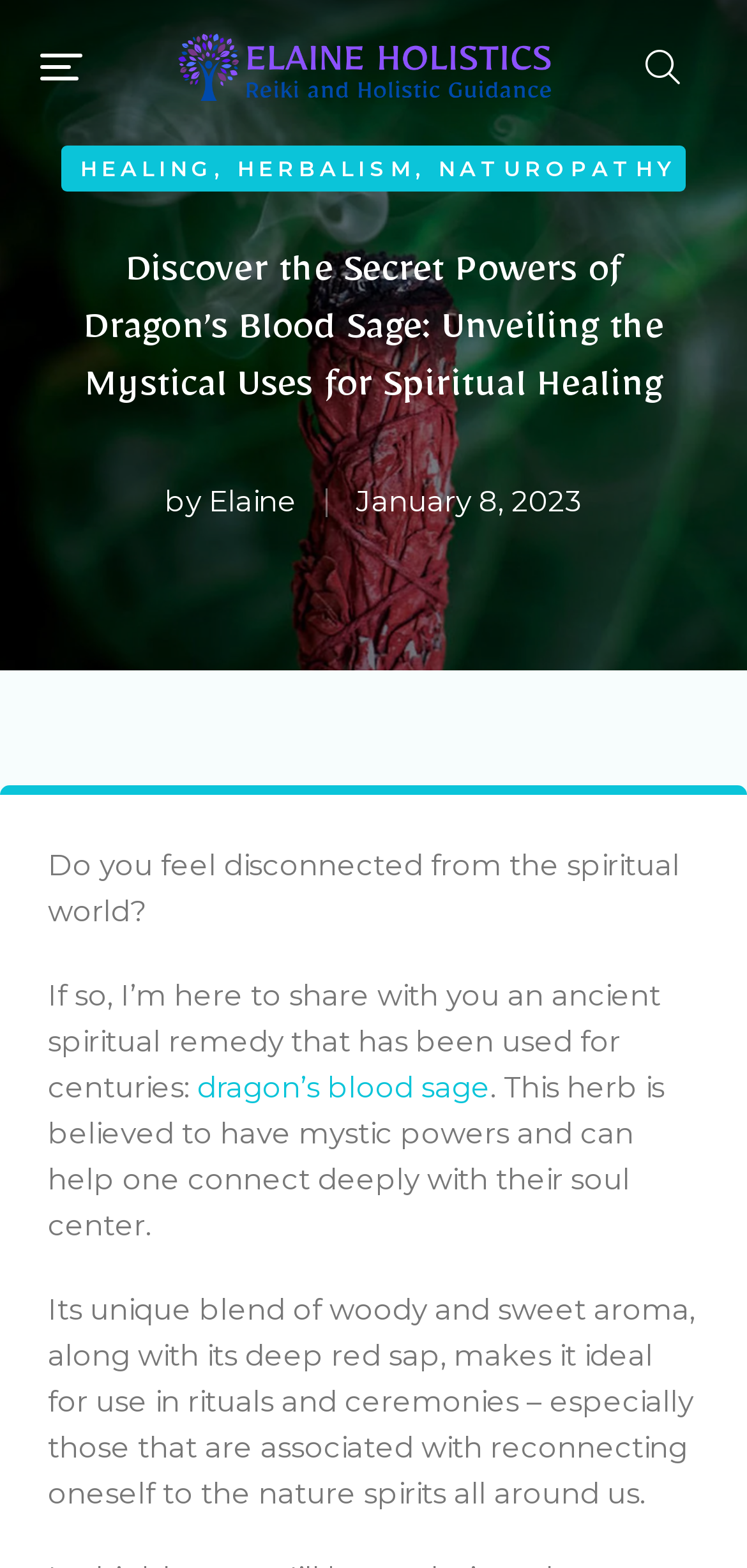Write an exhaustive caption that covers the webpage's main aspects.

The webpage is about the spiritual remedy of dragon's blood sage, with a focus on its mystical uses for spiritual healing. At the top left corner, there is a button labeled "Menu Toggle". Next to it, there are two links, one on the left and one on the right. Below these elements, there is a heading that reads "HEALING, HERBALISM, NATUROPATHY", with three links underneath, each corresponding to one of the mentioned categories.

The main title of the webpage, "Discover the Secret Powers of Dragon's Blood Sage: Unveiling the Mystical Uses for Spiritual Healing", is located near the top center of the page. Below the title, there is a byline that reads "by Elaine" and a date "January 8, 2023".

The main content of the webpage starts with a question, "Do you feel disconnected from the spiritual world?" followed by a paragraph that introduces dragon's blood sage as an ancient spiritual remedy. The paragraph mentions that this herb is believed to have mystic powers and can help one connect deeply with their soul center. There is a link to "dragon's blood sage" within the paragraph.

The next paragraph describes the unique properties of dragon's blood sage, including its aroma and deep red sap, making it ideal for use in rituals and ceremonies. This paragraph is located below the previous one, taking up most of the bottom half of the page.

At the very bottom right corner, there is a link labeled "Go to Top", which allows users to navigate back to the top of the page.